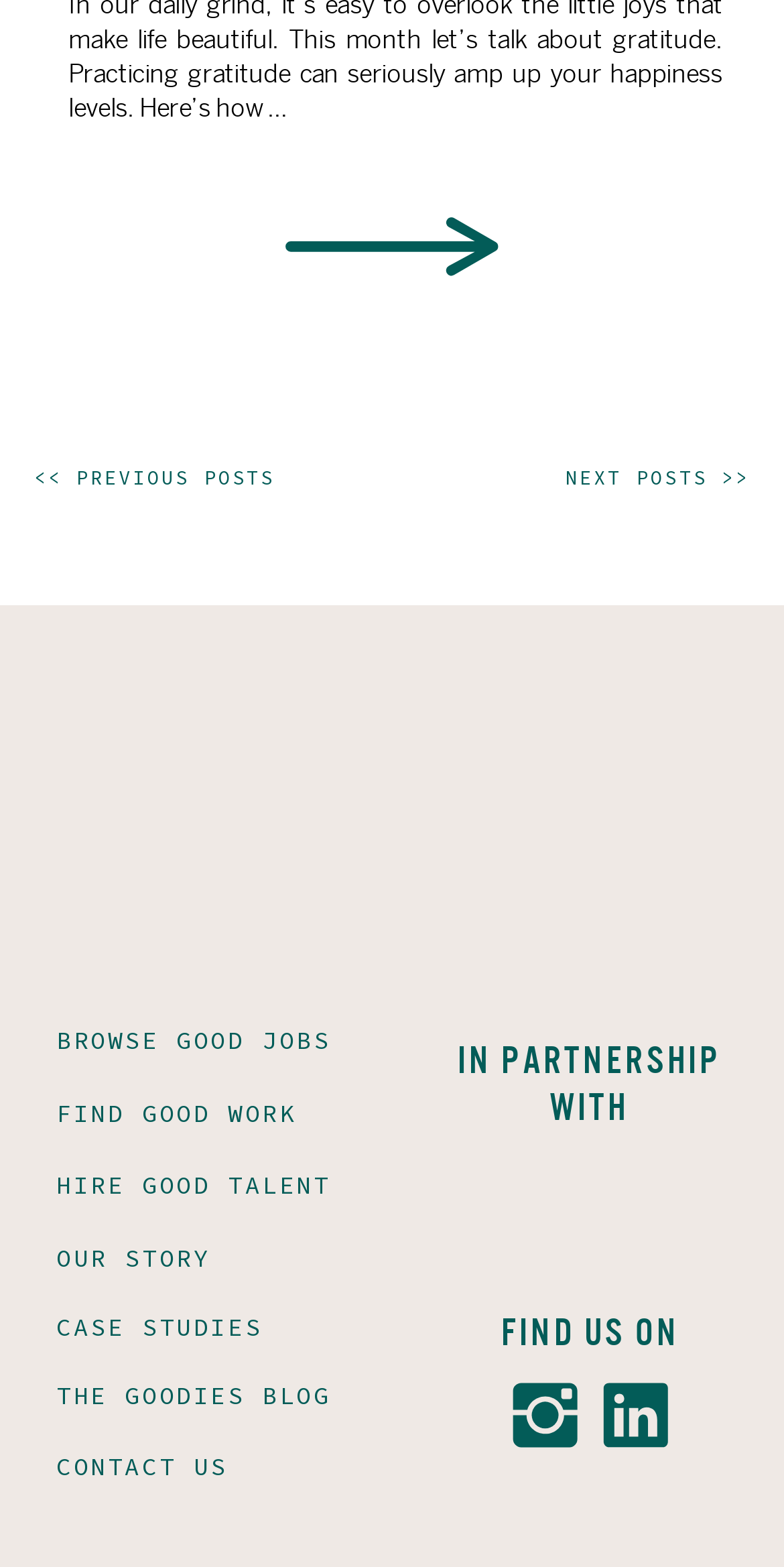Please identify the bounding box coordinates of the clickable region that I should interact with to perform the following instruction: "Read the previous posts". The coordinates should be expressed as four float numbers between 0 and 1, i.e., [left, top, right, bottom].

[0.043, 0.296, 0.351, 0.312]